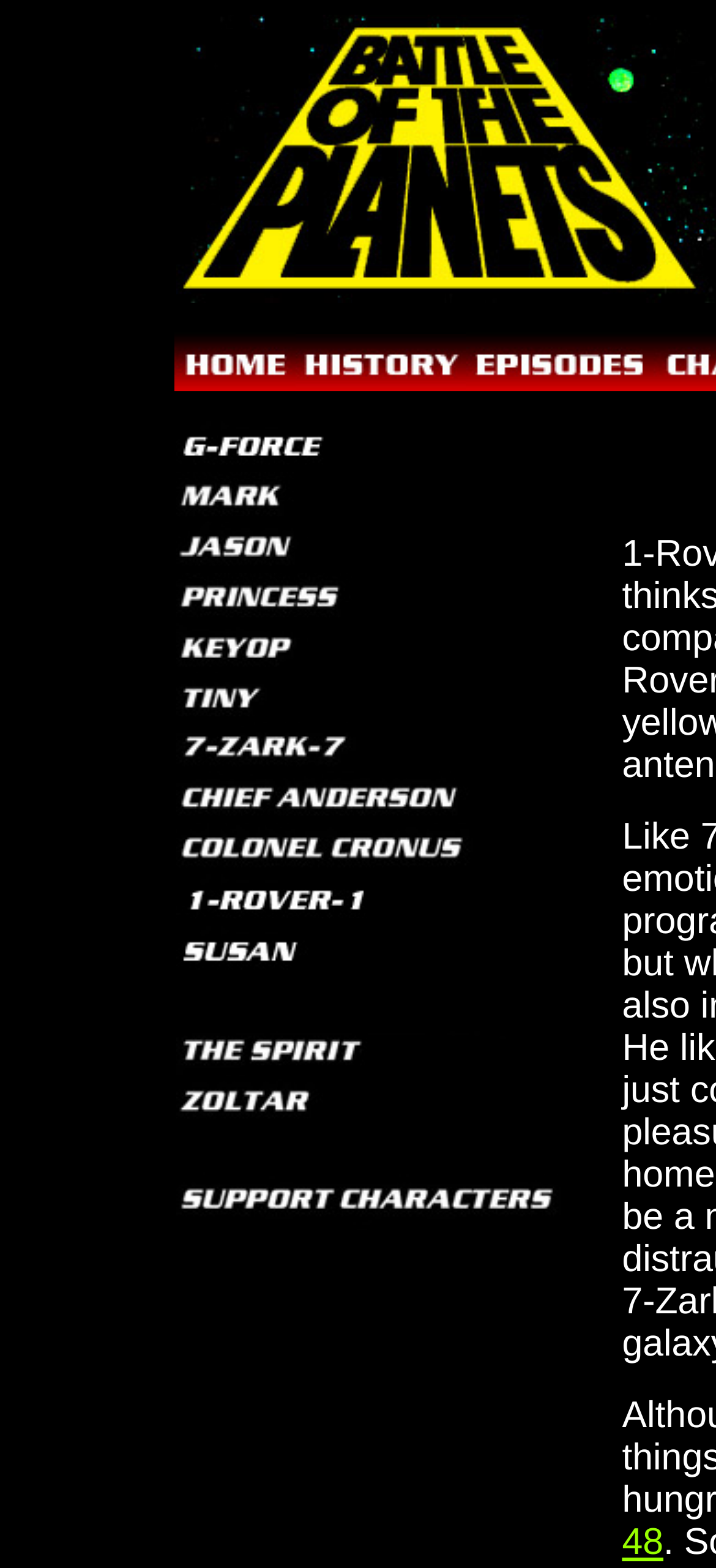Please find the bounding box coordinates of the element that needs to be clicked to perform the following instruction: "check the 48th link". The bounding box coordinates should be four float numbers between 0 and 1, represented as [left, top, right, bottom].

[0.869, 0.971, 0.927, 0.997]